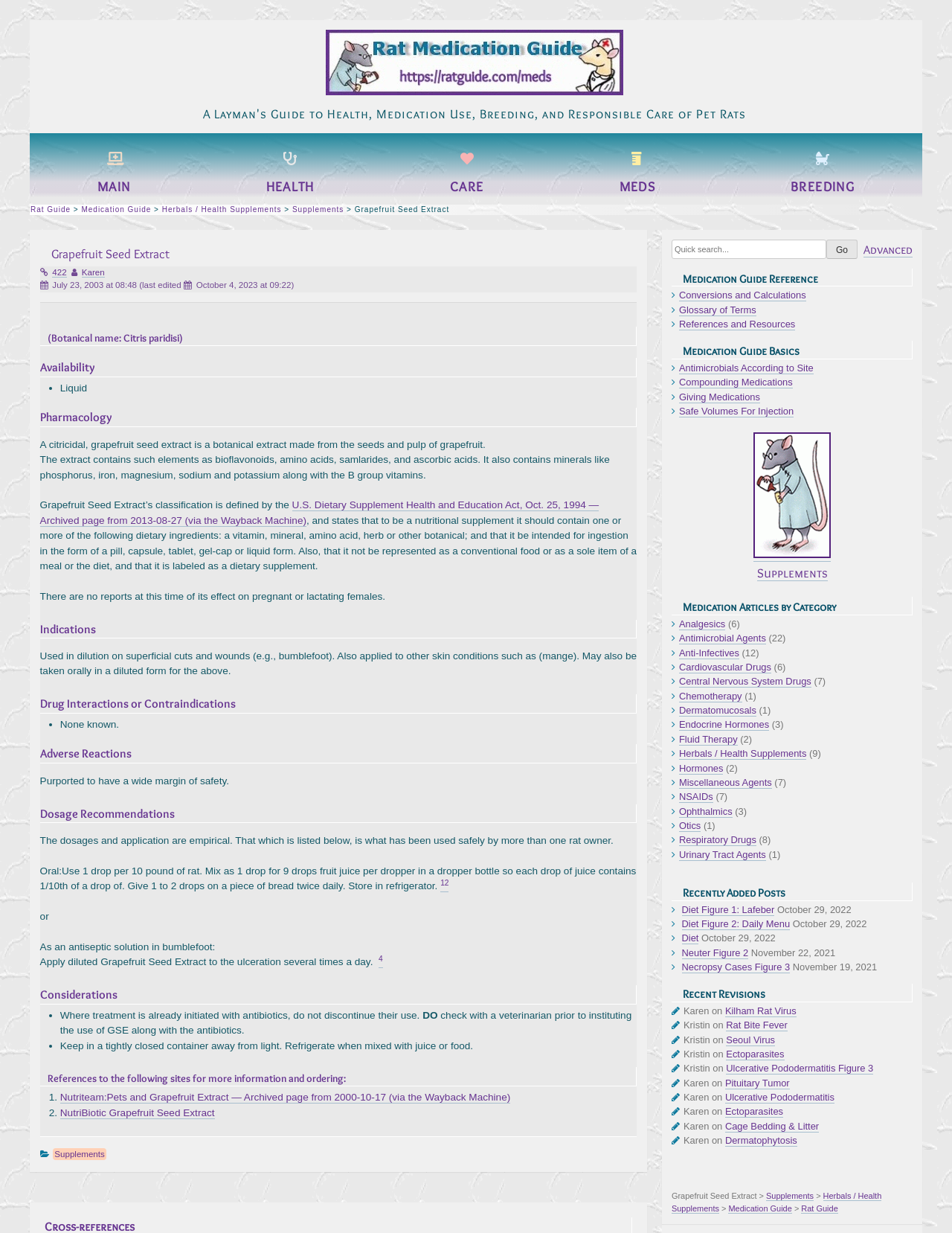How should Grapefruit Seed Extract be stored?
Based on the screenshot, answer the question with a single word or phrase.

In a tightly closed container away from light, refrigerate when mixed